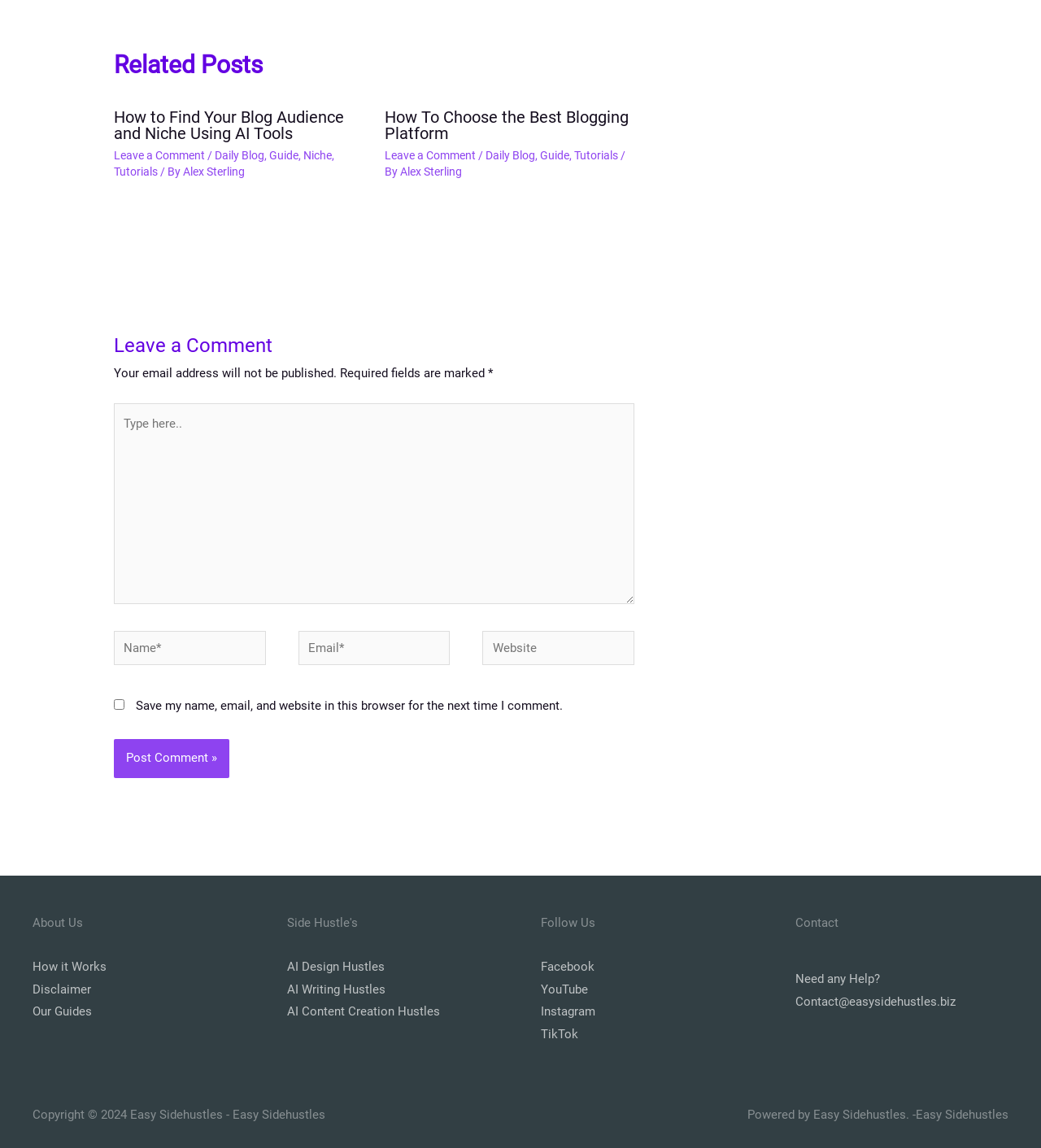Provide the bounding box coordinates of the section that needs to be clicked to accomplish the following instruction: "Type here..."

[0.109, 0.354, 0.138, 0.386]